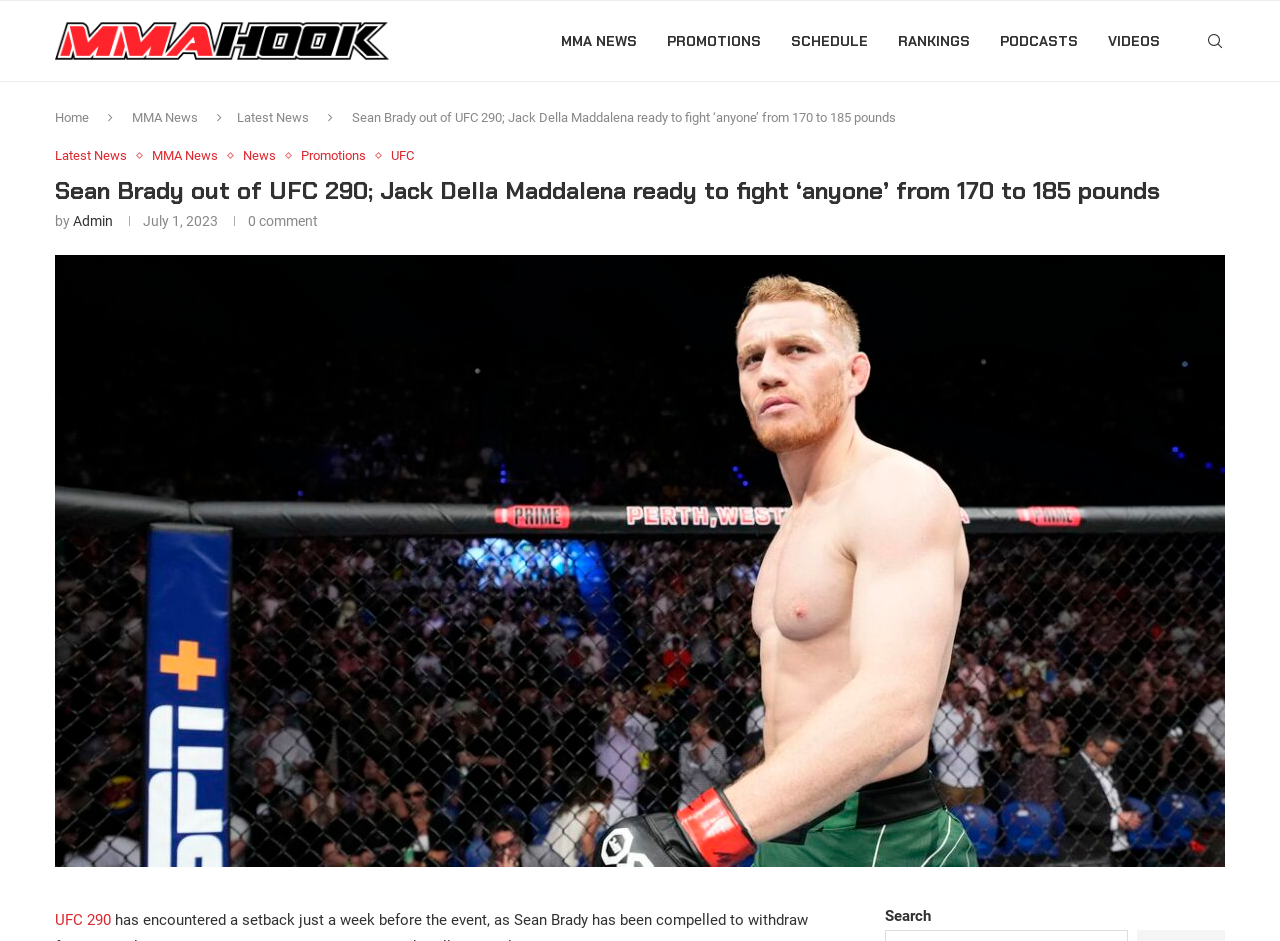Using the webpage screenshot, locate the HTML element that fits the following description and provide its bounding box: "alt="UFC 290" title="UFC 290"".

[0.043, 0.271, 0.957, 0.29]